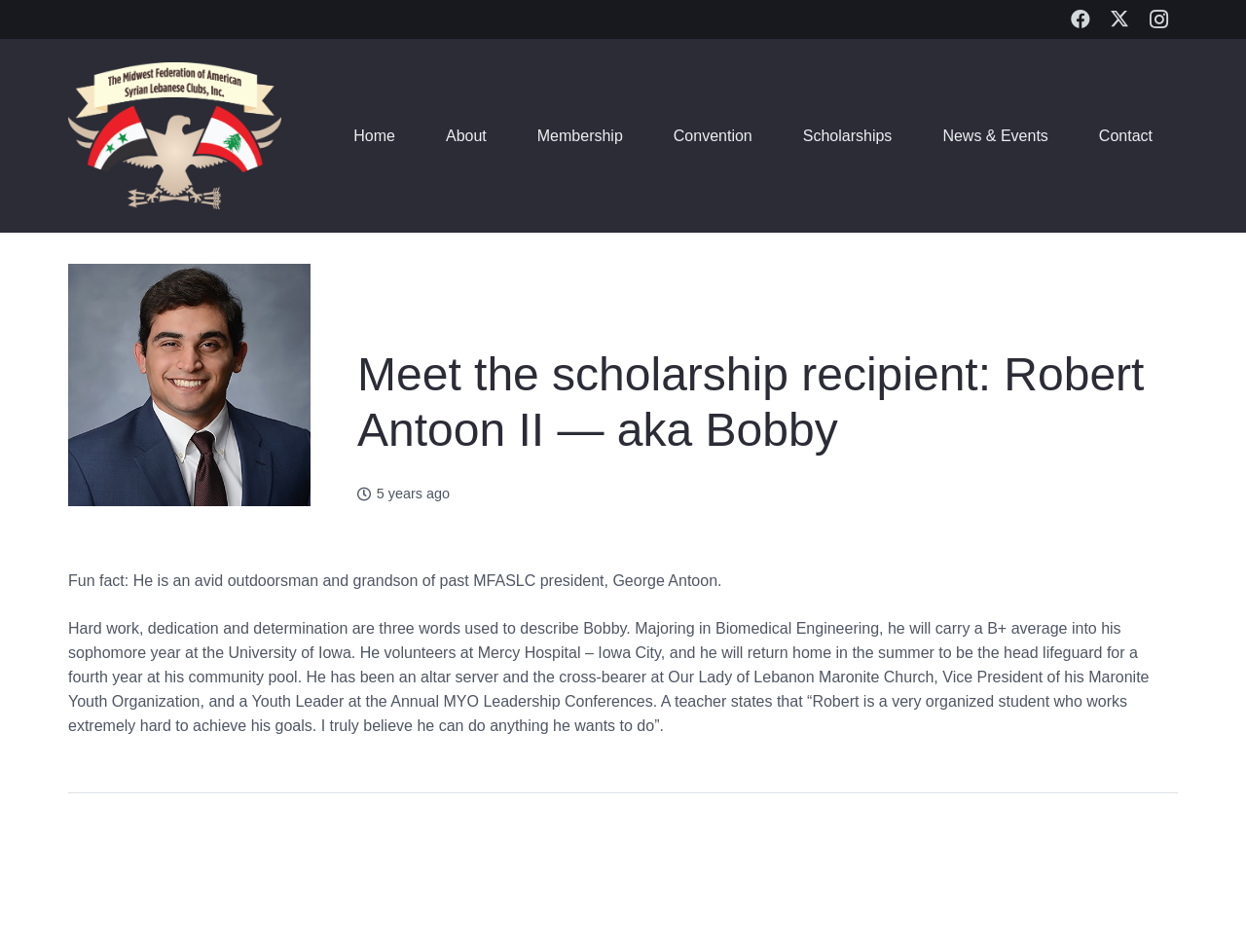Could you locate the bounding box coordinates for the section that should be clicked to accomplish this task: "Read about Robert Antoon II".

[0.287, 0.364, 0.945, 0.482]